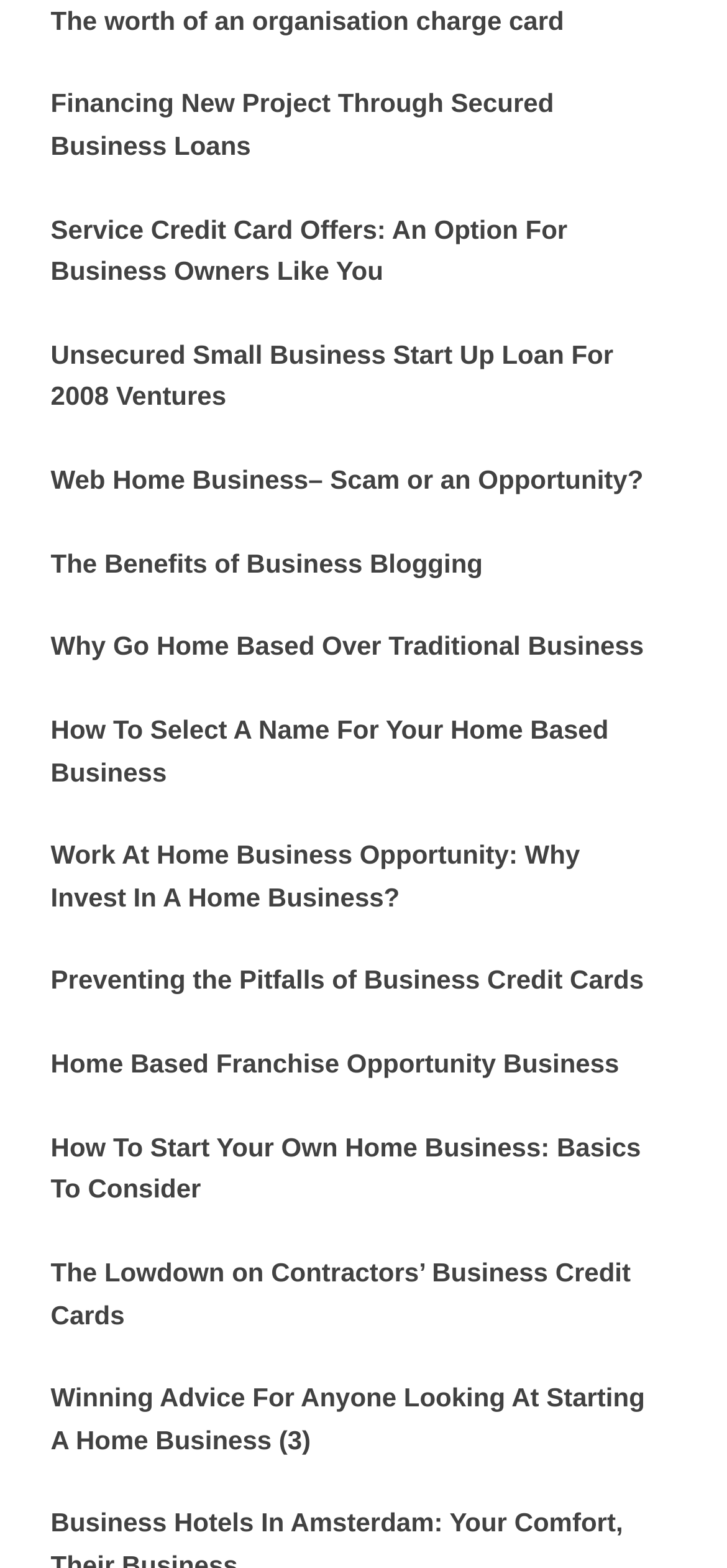Please locate the bounding box coordinates of the element that needs to be clicked to achieve the following instruction: "Explore home based franchise opportunity business". The coordinates should be four float numbers between 0 and 1, i.e., [left, top, right, bottom].

[0.041, 0.652, 0.959, 0.705]